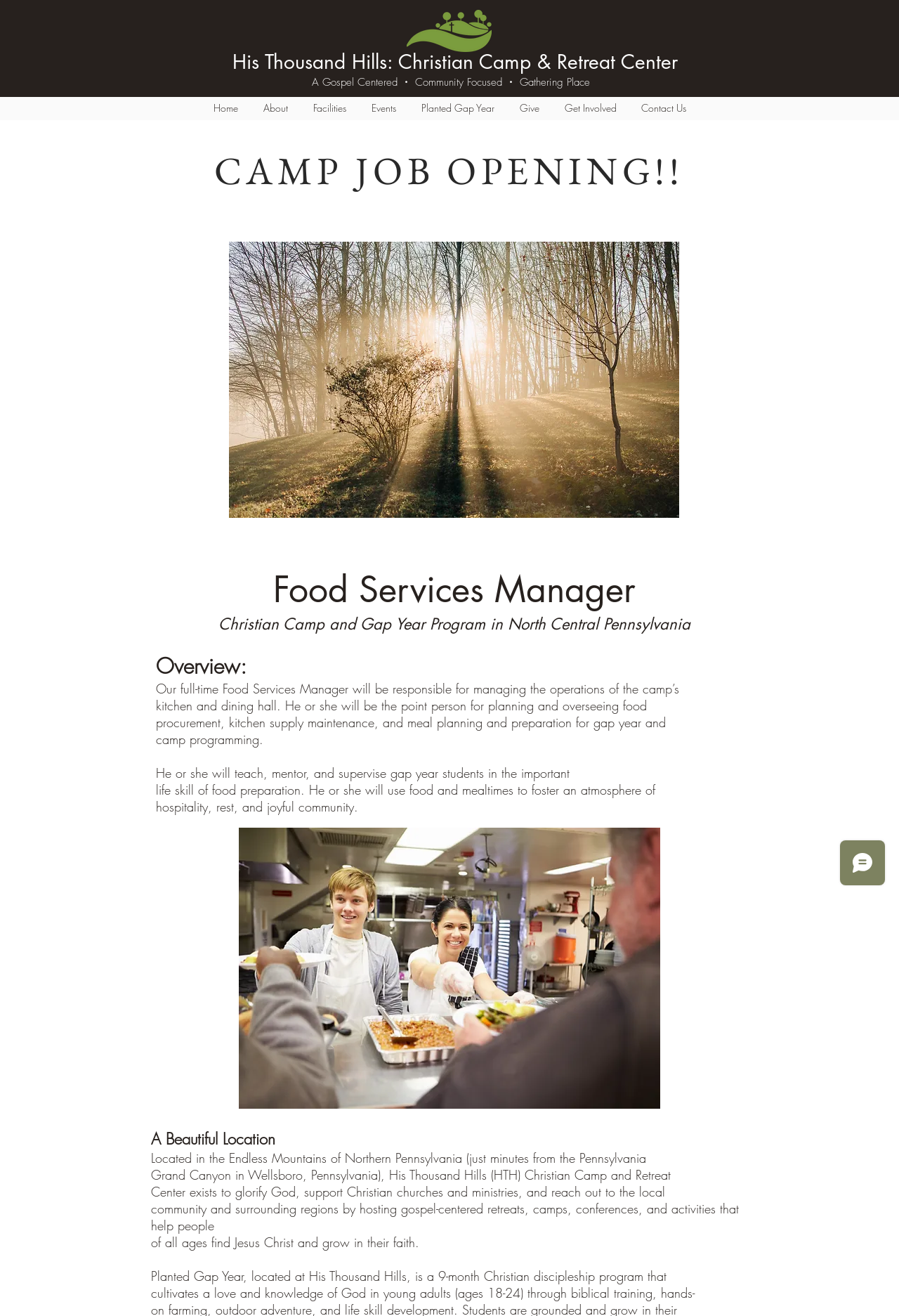What is the name of the Christian camp?
Based on the screenshot, respond with a single word or phrase.

His Thousand Hills